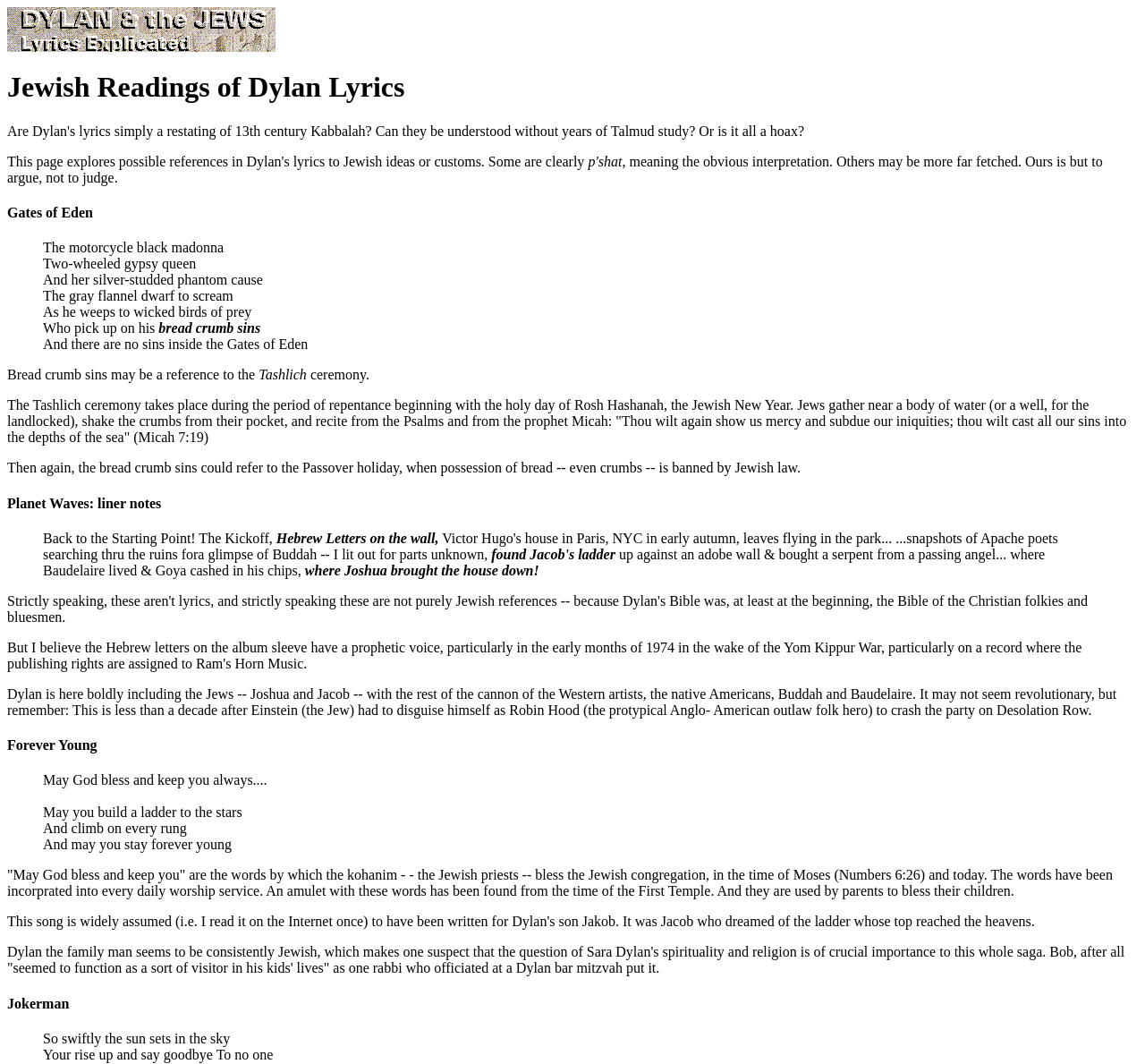What is the main heading displayed on the webpage? Please provide the text.

Jewish Readings of Dylan Lyrics